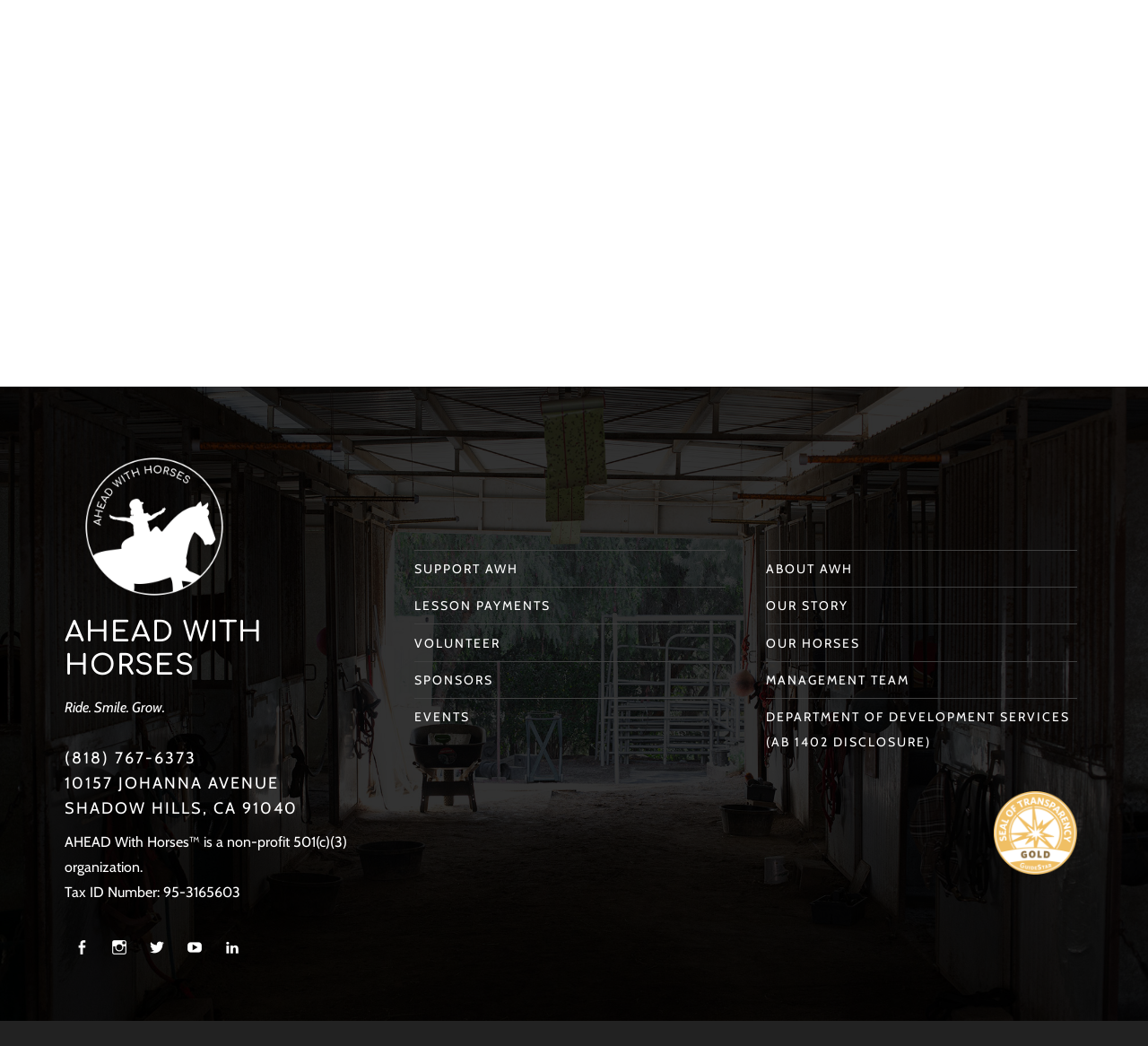Predict the bounding box for the UI component with the following description: "AHEAD With Horses".

[0.056, 0.59, 0.229, 0.652]